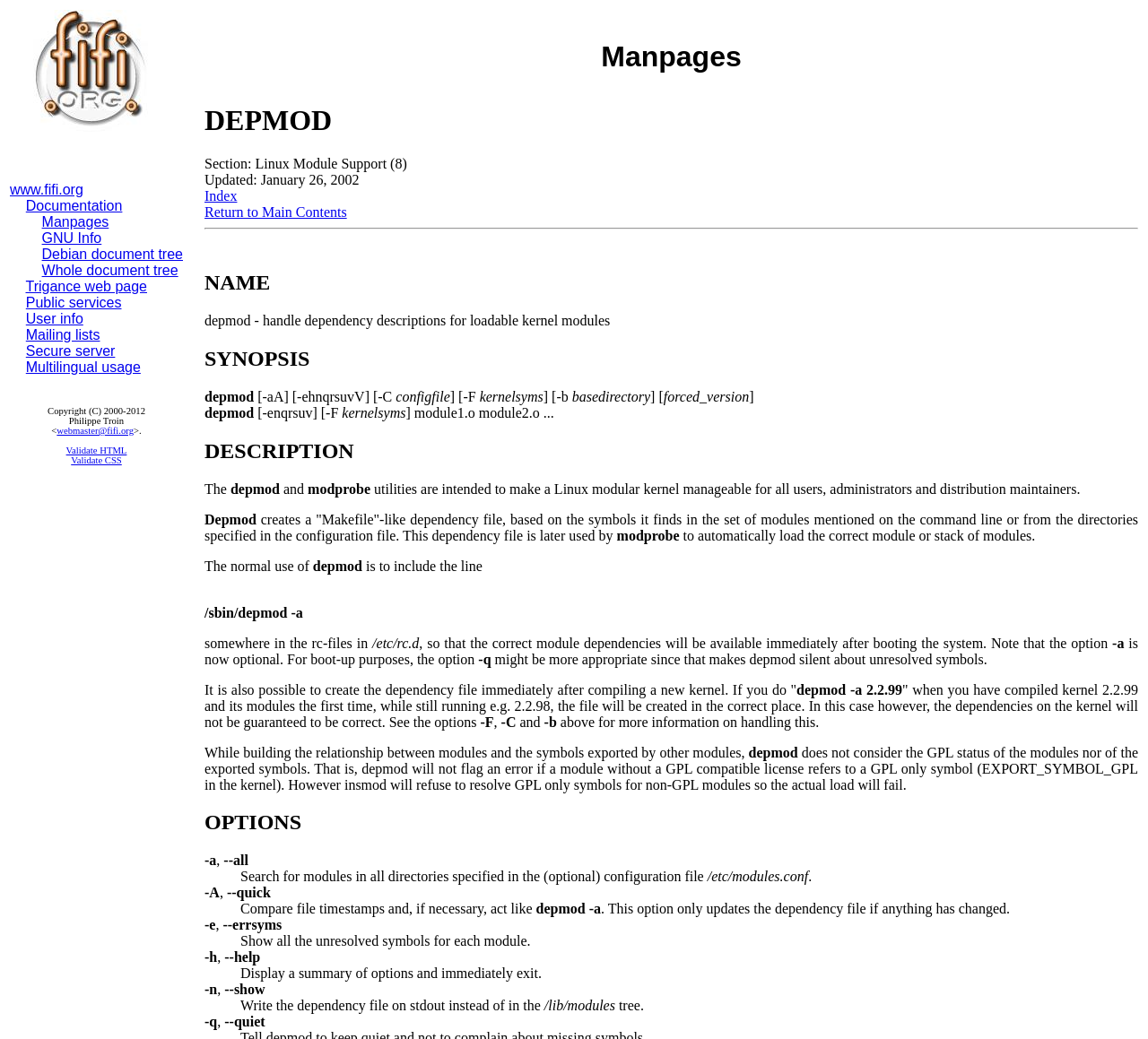Determine the bounding box coordinates of the region to click in order to accomplish the following instruction: "Click the 'Validate HTML' link". Provide the coordinates as four float numbers between 0 and 1, specifically [left, top, right, bottom].

[0.058, 0.429, 0.11, 0.438]